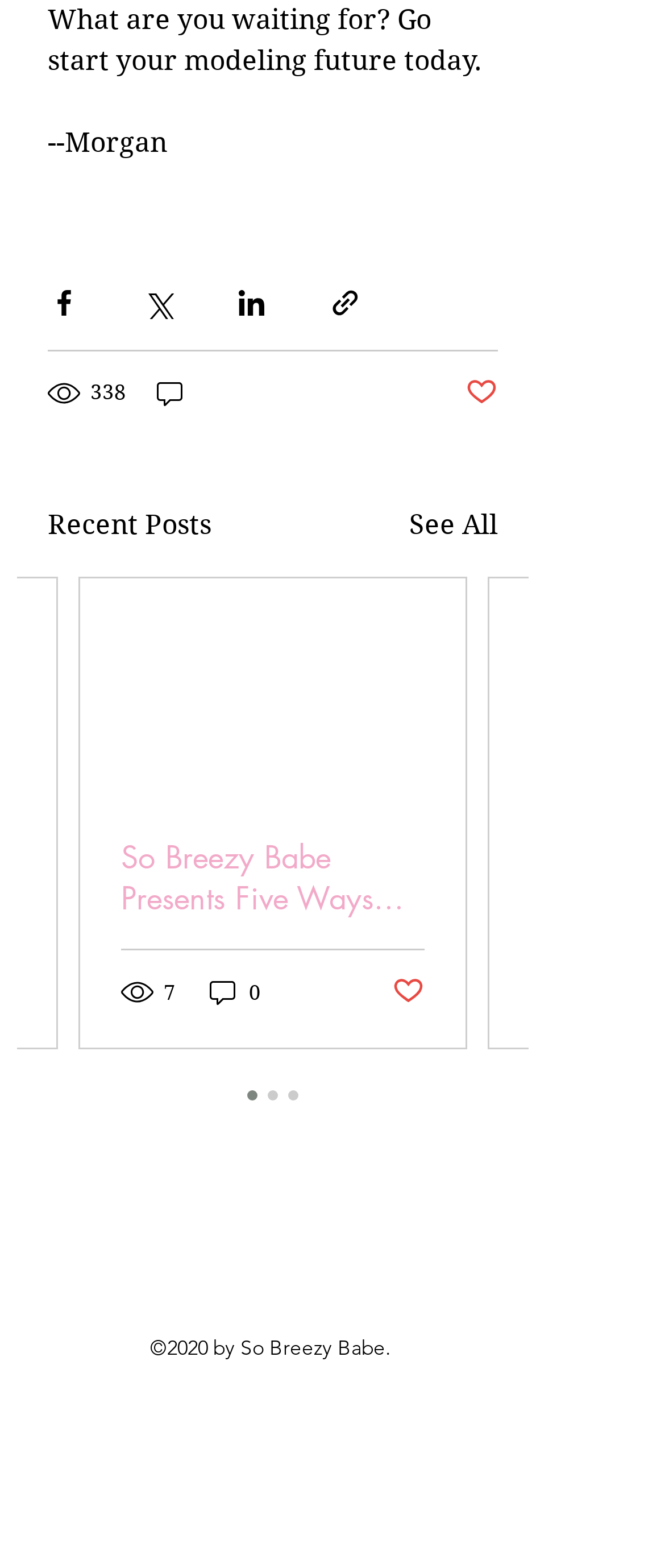Using the webpage screenshot and the element description aria-label="Share via Twitter", determine the bounding box coordinates. Specify the coordinates in the format (top-left x, top-left y, bottom-right x, bottom-right y) with values ranging from 0 to 1.

[0.213, 0.183, 0.262, 0.203]